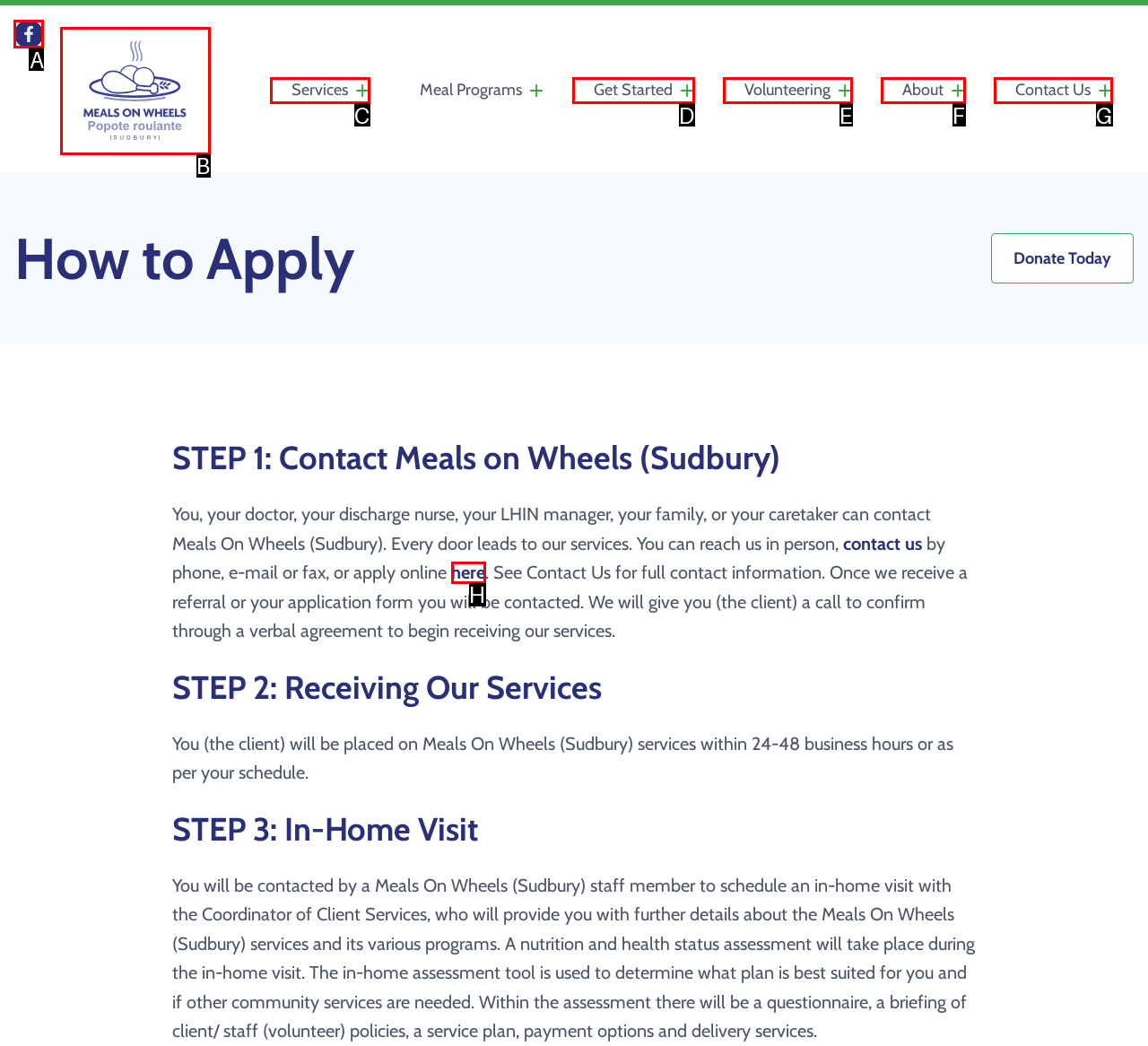Specify which HTML element I should click to complete this instruction: Visit Facebook Answer with the letter of the relevant option.

A